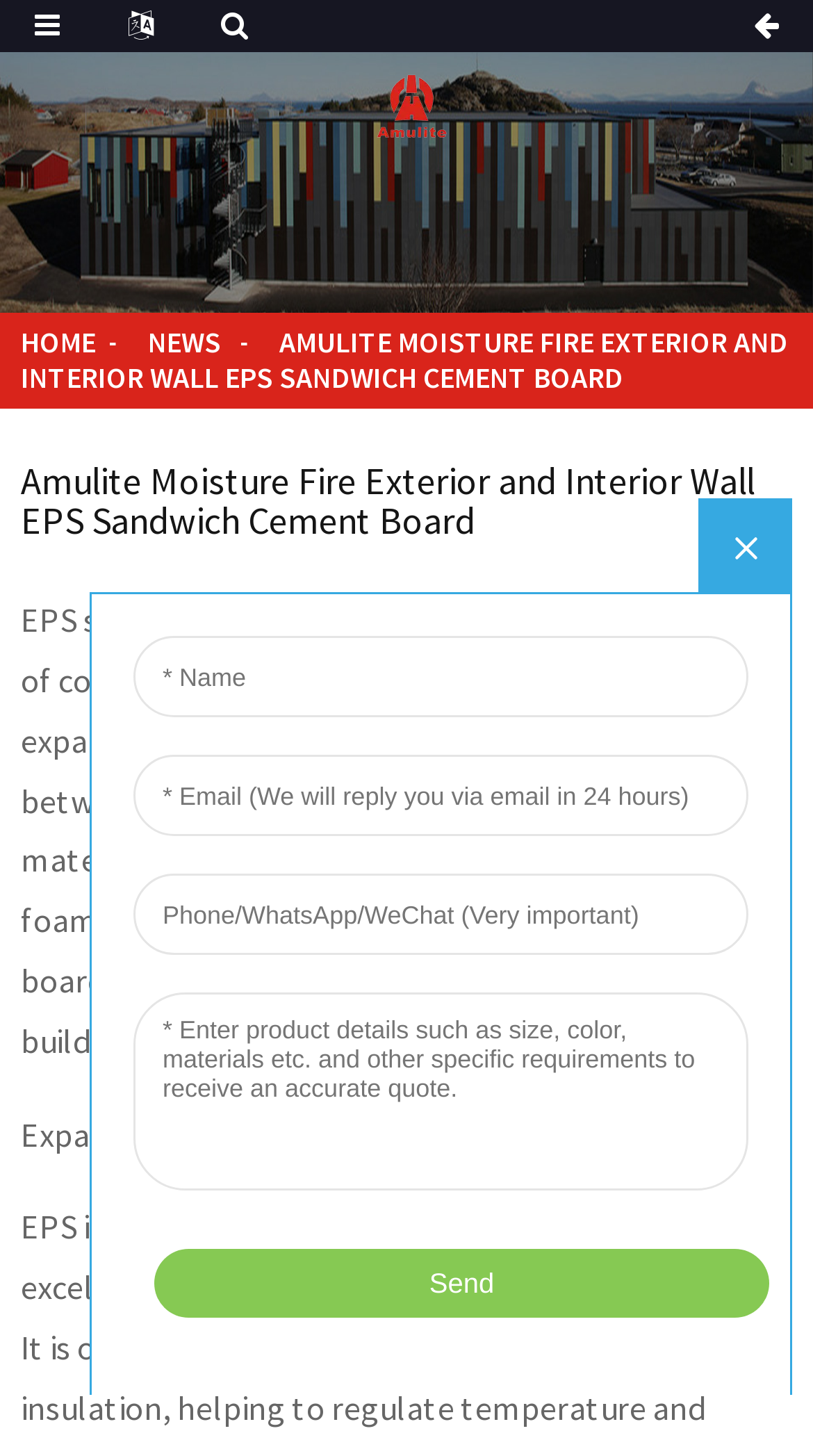What is the title or heading displayed on the webpage?

Amulite Moisture Fire Exterior and Interior Wall EPS Sandwich Cement Board